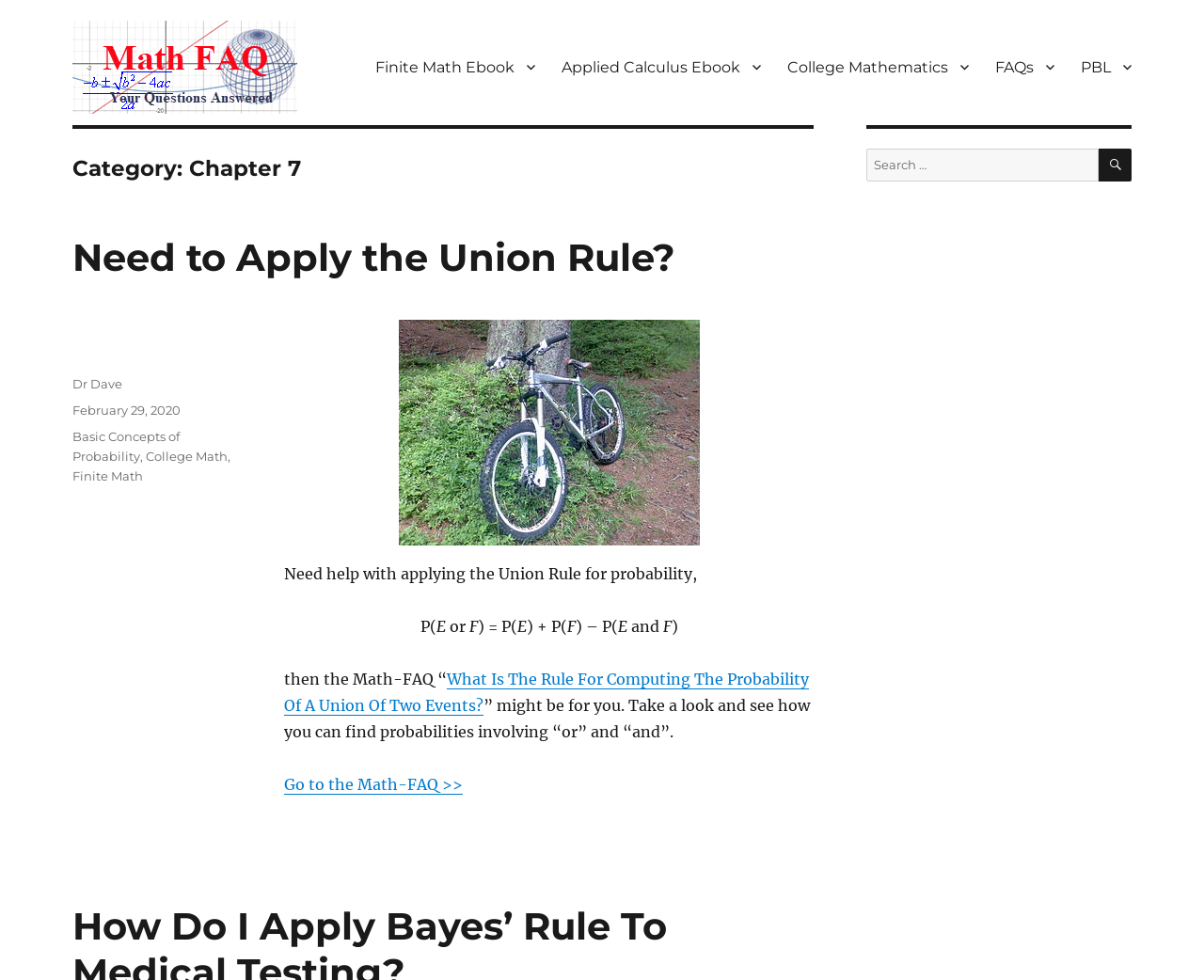Can you show the bounding box coordinates of the region to click on to complete the task described in the instruction: "Read the 'What Is The Rule For Computing The Probability Of A Union Of Two Events?' FAQ"?

[0.236, 0.683, 0.672, 0.729]